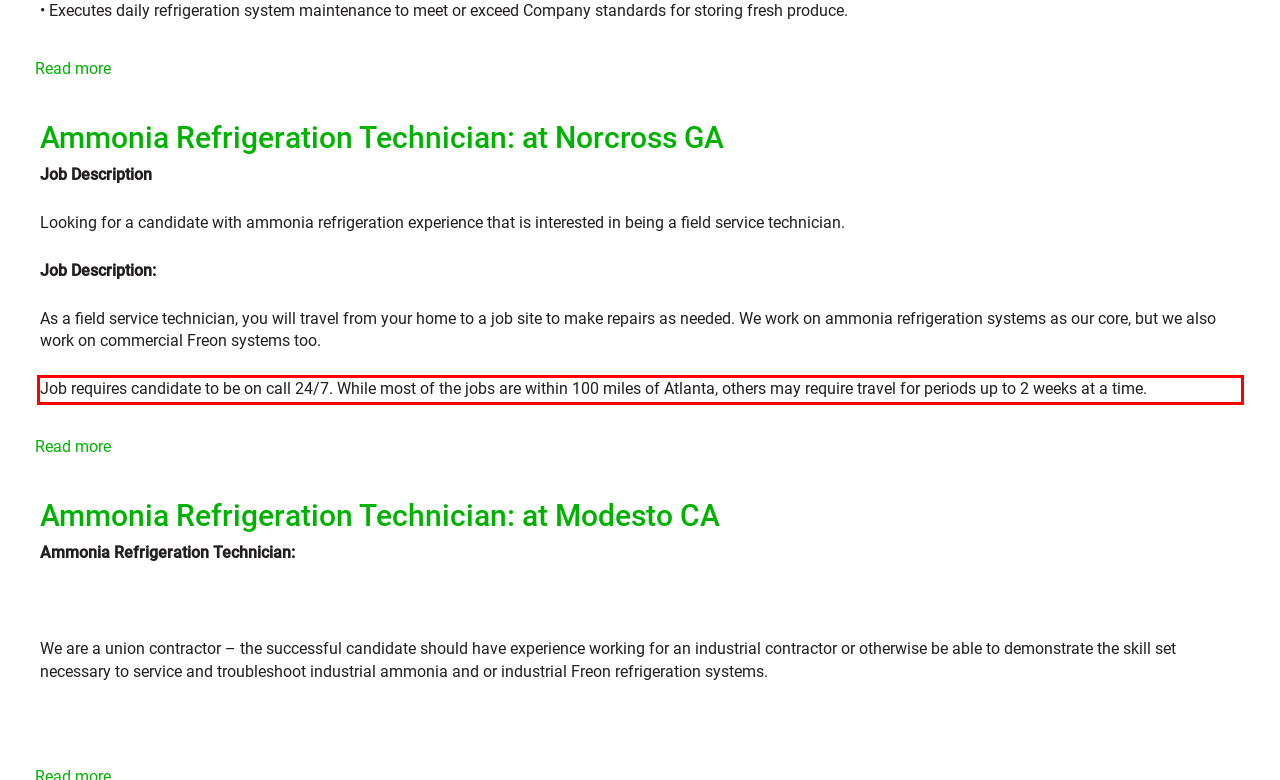You are given a screenshot of a webpage with a UI element highlighted by a red bounding box. Please perform OCR on the text content within this red bounding box.

Job requires candidate to be on call 24/7. While most of the jobs are within 100 miles of Atlanta, others may require travel for periods up to 2 weeks at a time.